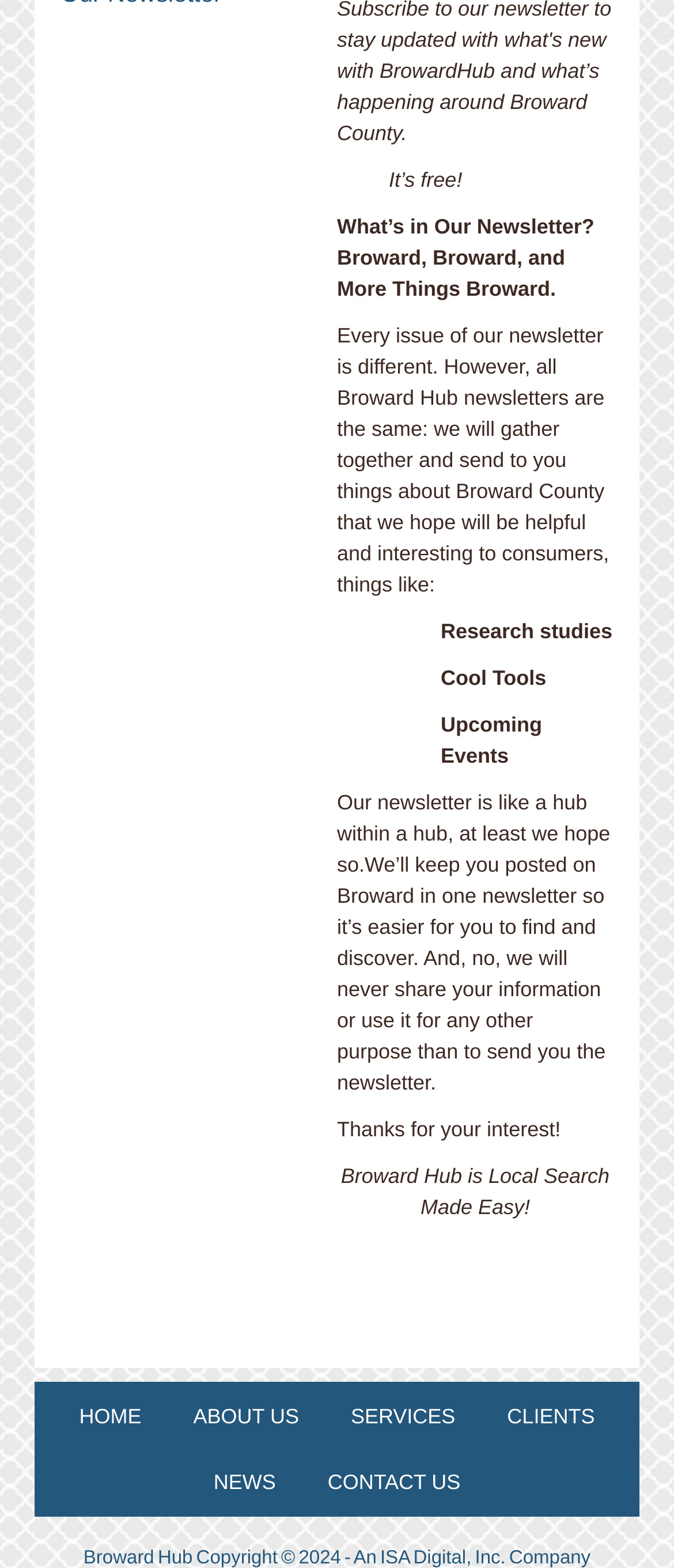Please determine the bounding box coordinates, formatted as (top-left x, top-left y, bottom-right x, bottom-right y), with all values as floating point numbers between 0 and 1. Identify the bounding box of the region described as: CONTACT US

[0.448, 0.924, 0.722, 0.966]